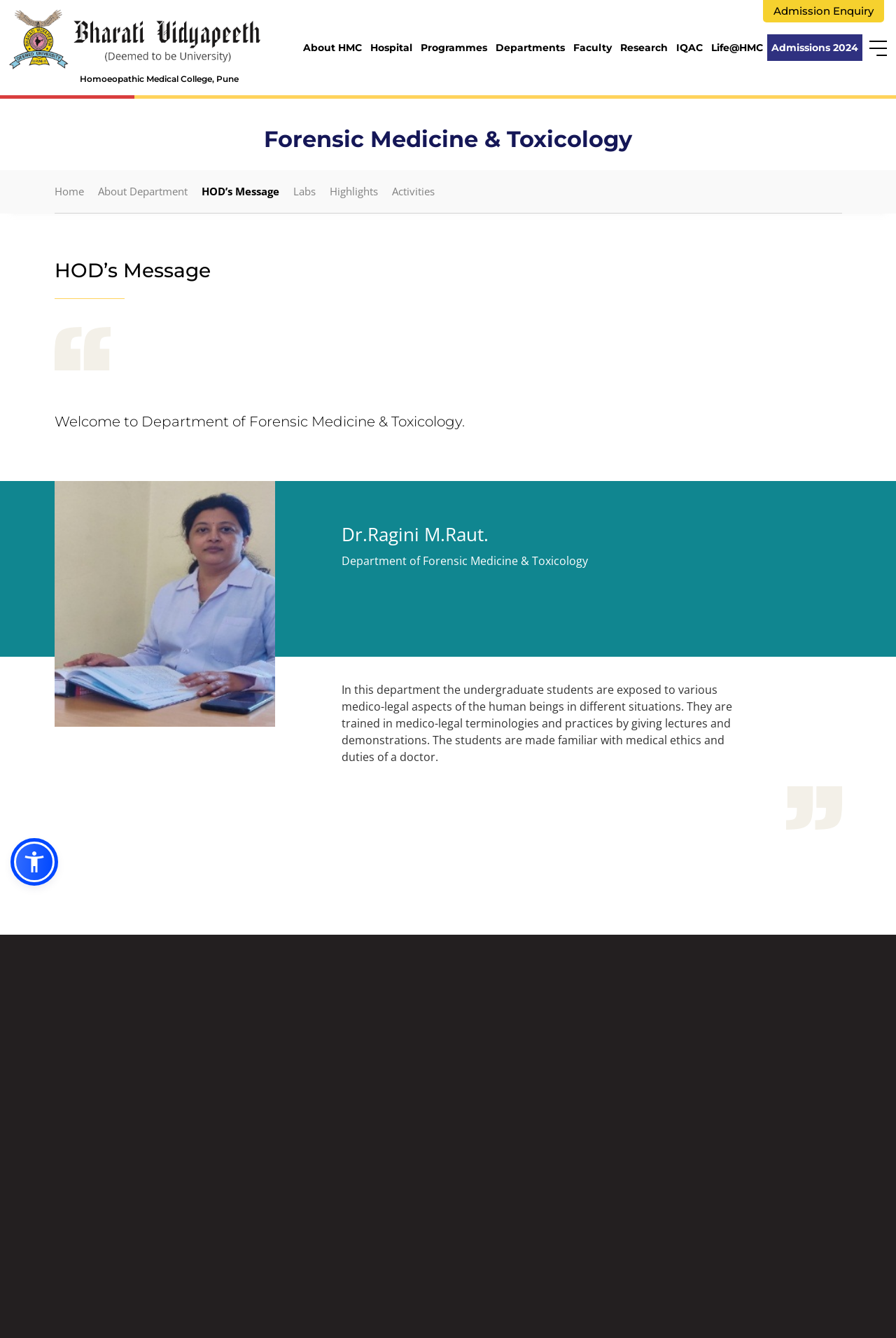Highlight the bounding box coordinates of the element you need to click to perform the following instruction: "Click on the 'HOD’s Message' link."

[0.225, 0.138, 0.311, 0.148]